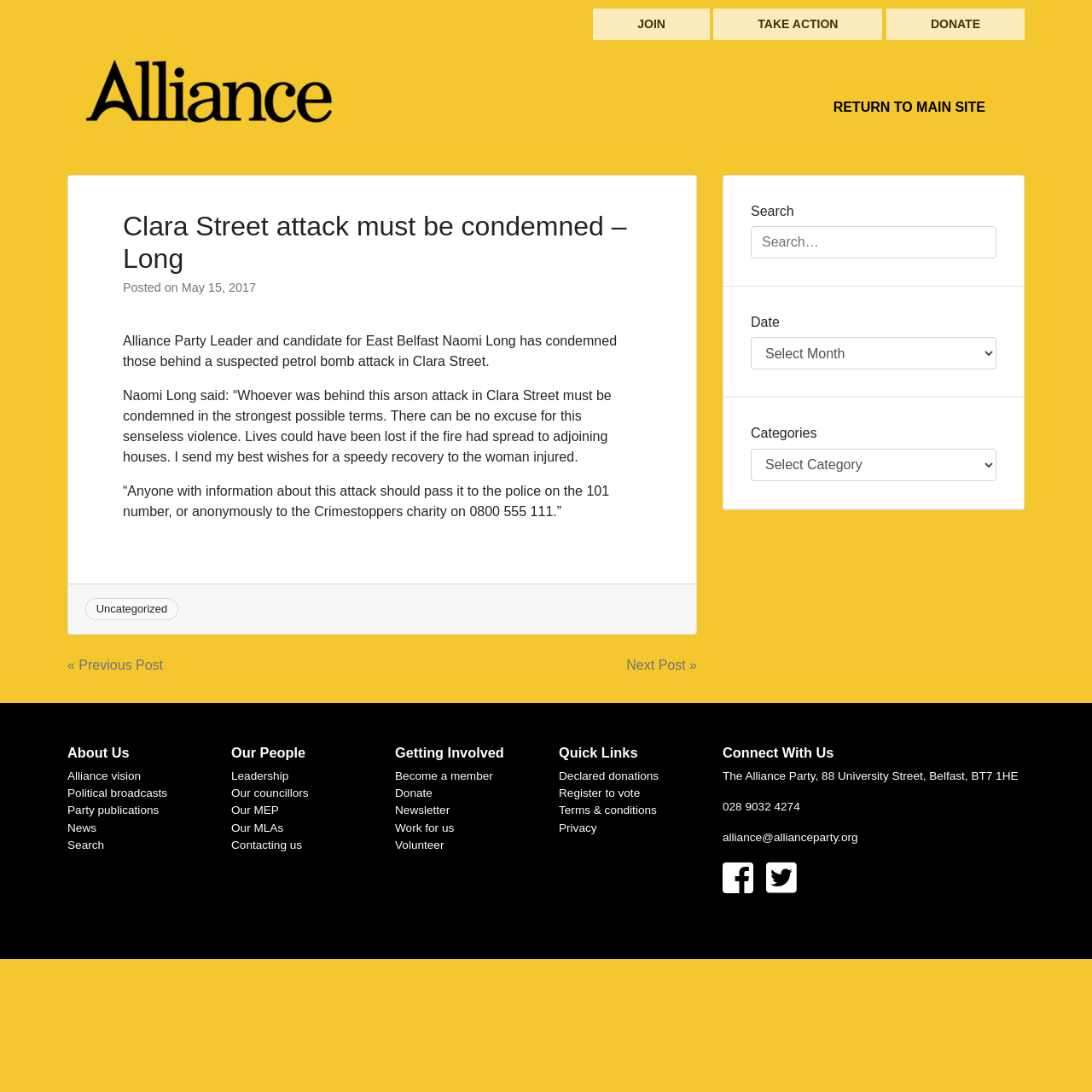Find the bounding box coordinates for the UI element whose description is: "« Previous Post". The coordinates should be four float numbers between 0 and 1, in the format [left, top, right, bottom].

[0.062, 0.6, 0.149, 0.619]